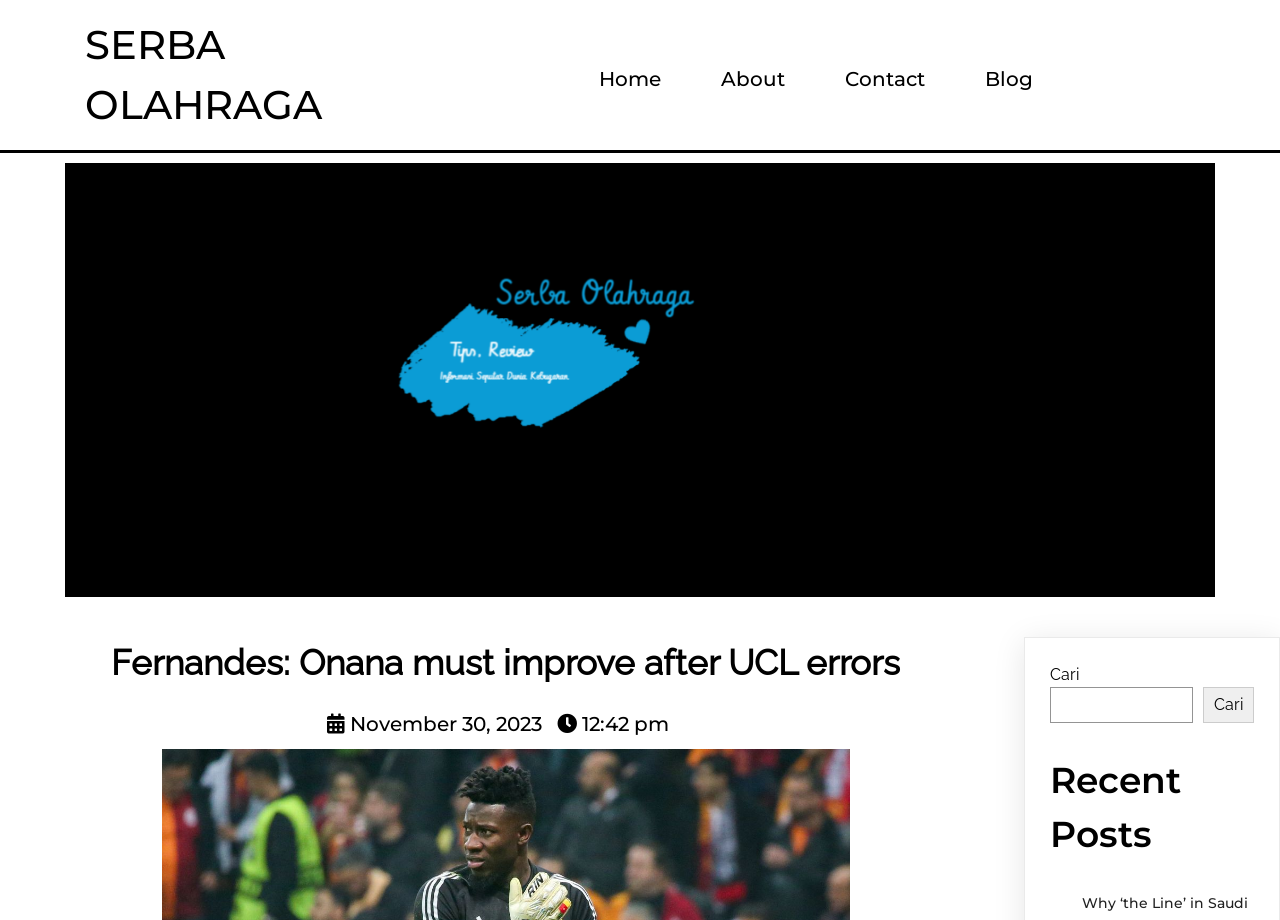Please locate the bounding box coordinates of the element that needs to be clicked to achieve the following instruction: "read about Serba Olahraga". The coordinates should be four float numbers between 0 and 1, i.e., [left, top, right, bottom].

[0.051, 0.011, 0.309, 0.152]